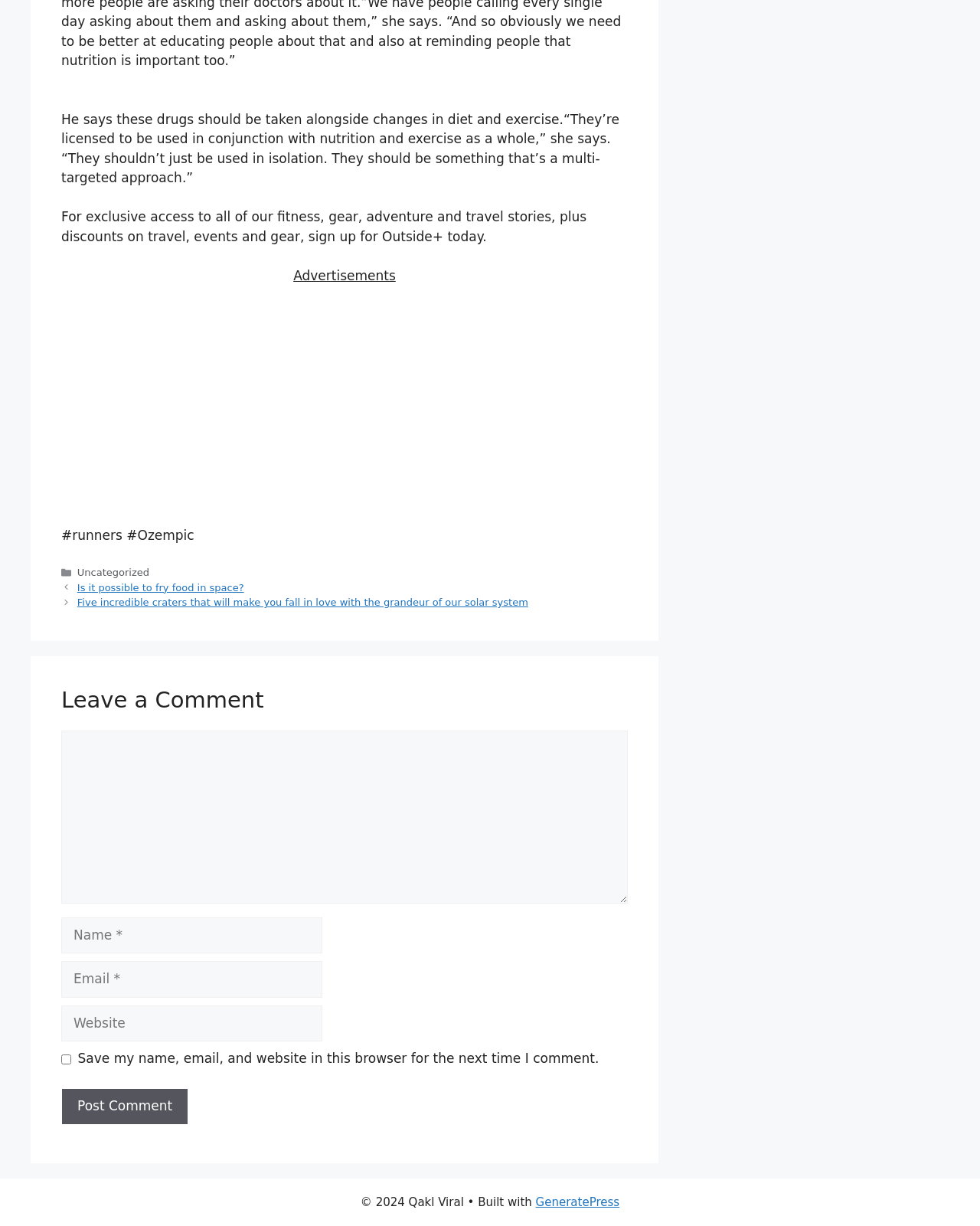What is the theme of the other articles?
Look at the image and provide a detailed response to the question.

The other articles mentioned on the webpage, such as 'Is it possible to fry food in space?' and 'Five incredible craters that will make you fall in love with the grandeur of our solar system', suggest that the website publishes articles on a wide range of topics, including science, space, and technology.